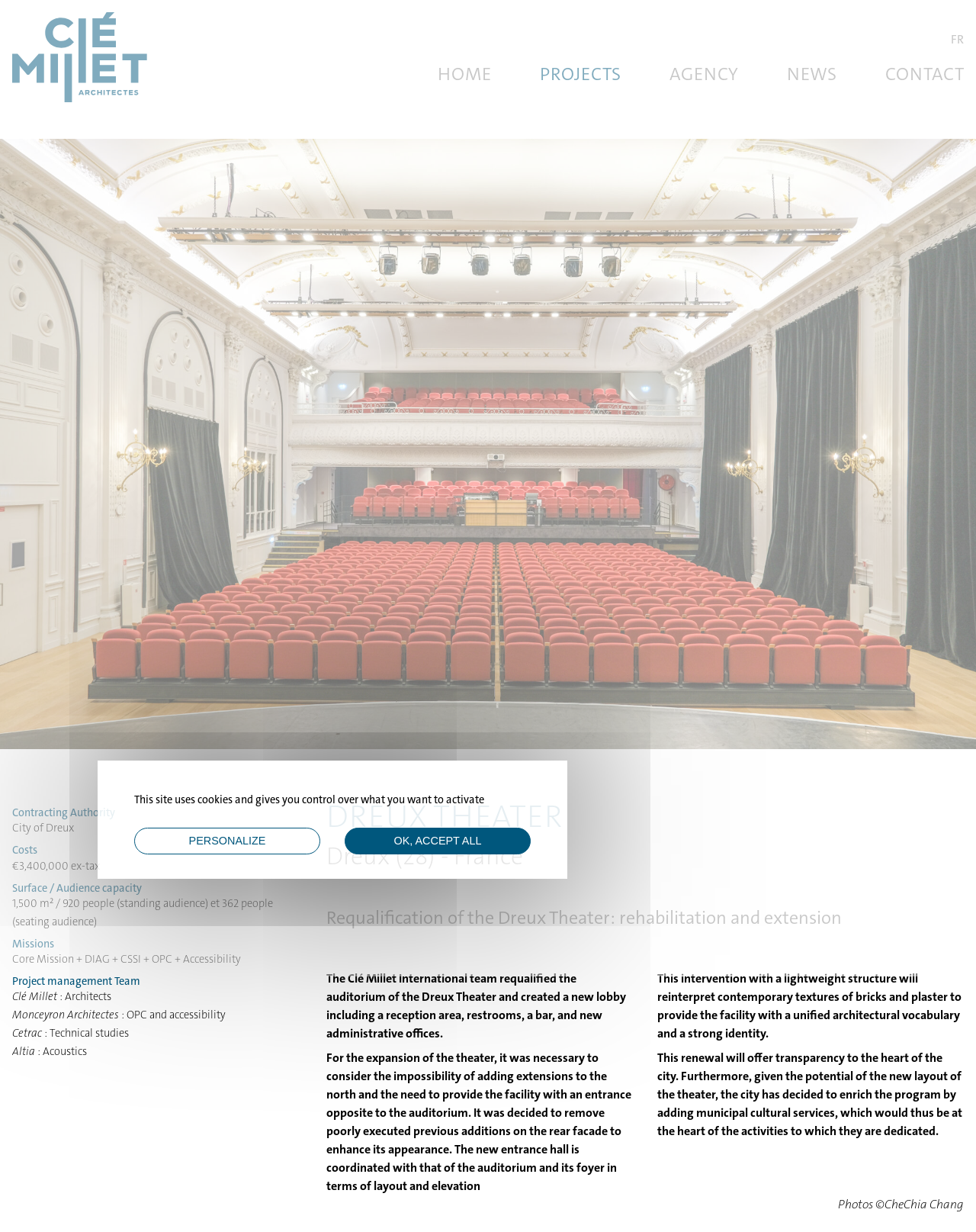Please give a one-word or short phrase response to the following question: 
What is the cost of the project?

€3,400,000 ex-tax